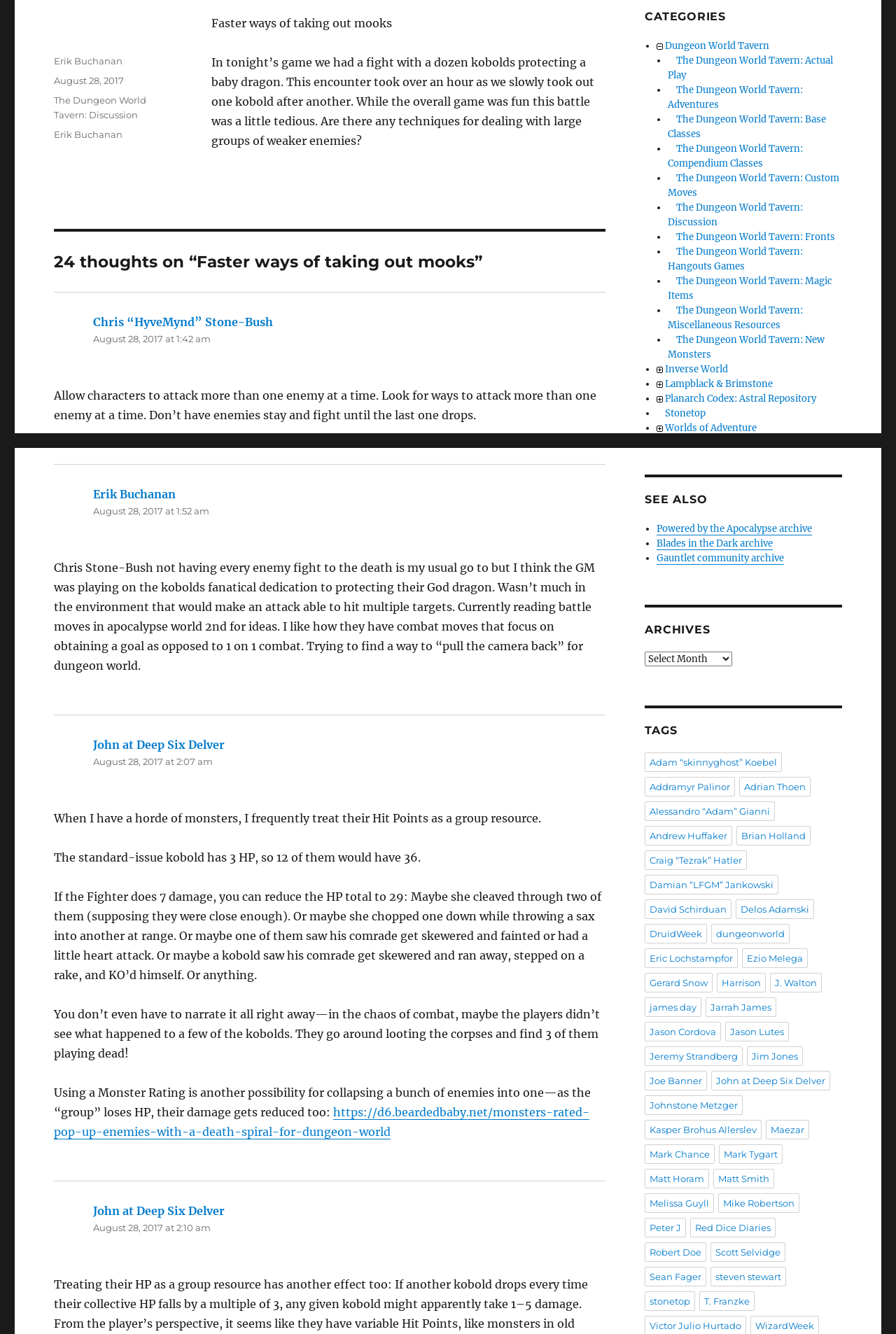Ascertain the bounding box coordinates for the UI element detailed here: "Alessandro “Adam” Gianni". The coordinates should be provided as [left, top, right, bottom] with each value being a float between 0 and 1.

[0.72, 0.601, 0.865, 0.616]